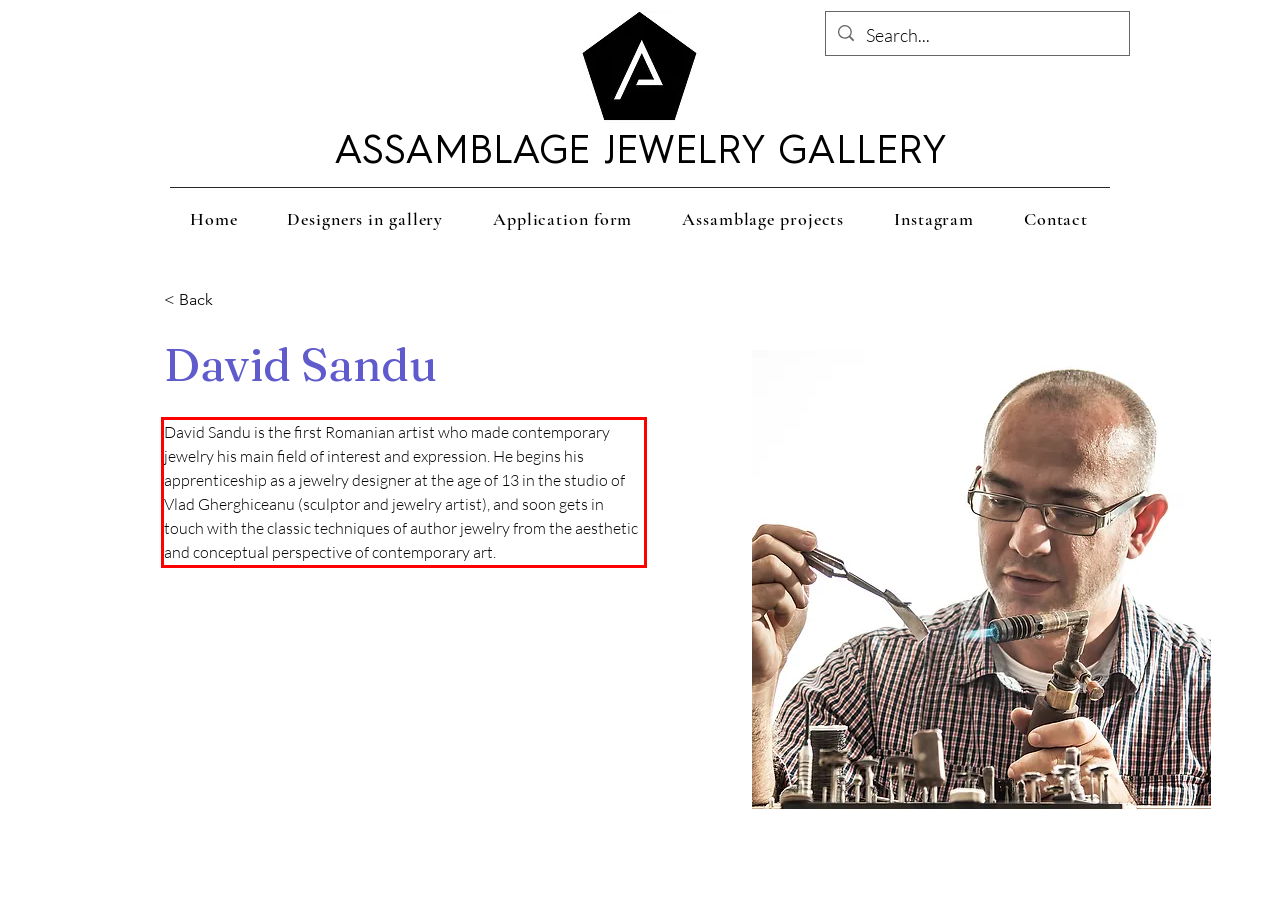From the provided screenshot, extract the text content that is enclosed within the red bounding box.

David Sandu is the first Romanian artist who made contemporary jewelry his main field of interest and expression. He begins his apprenticeship as a jewelry designer at the age of 13 in the studio of Vlad Gherghiceanu (sculptor and jewelry artist), and soon gets in touch with the classic techniques of author jewelry from the aesthetic and conceptual perspective of contemporary art.